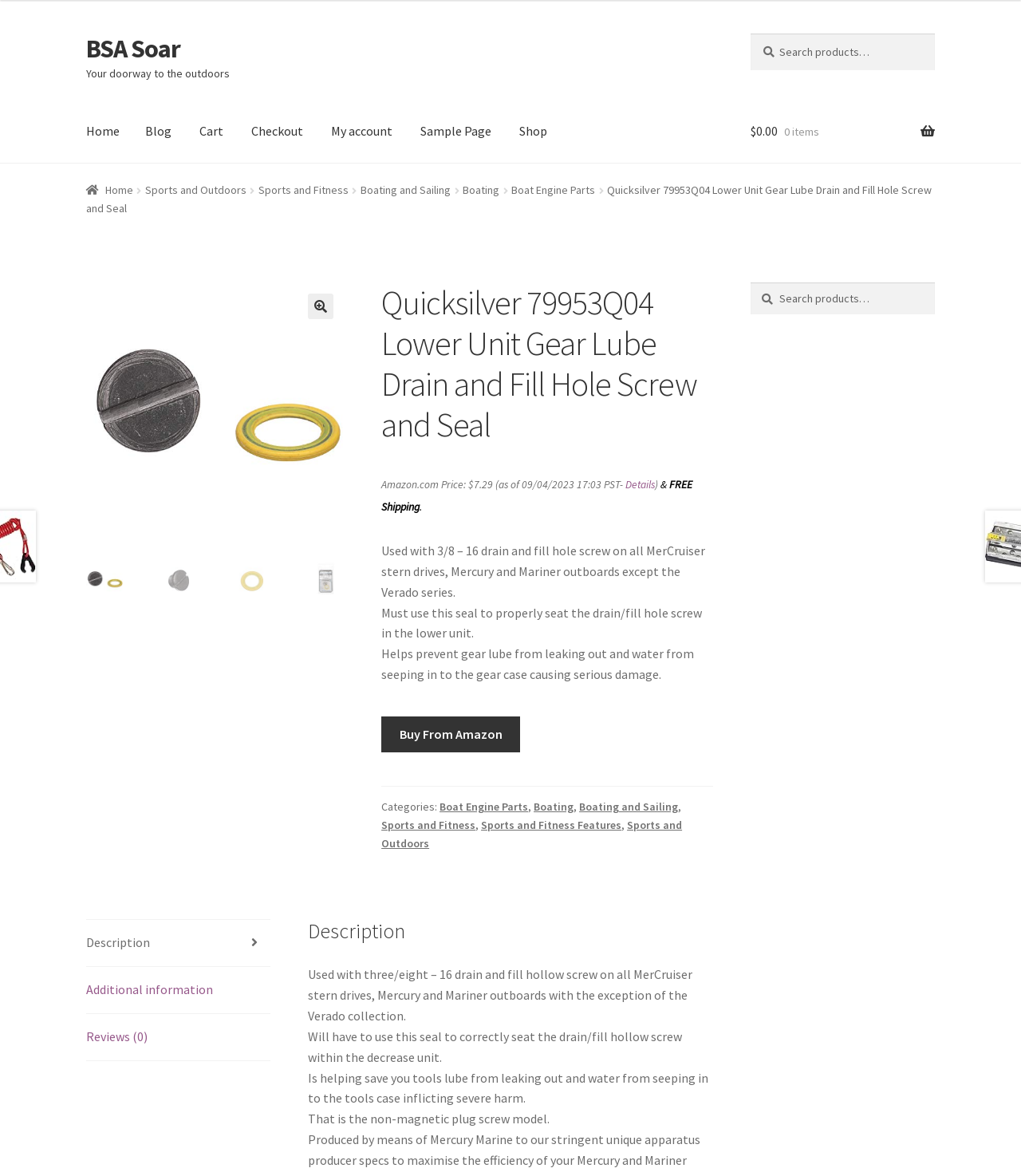Extract the bounding box coordinates of the UI element described: "Buy From Amazon". Provide the coordinates in the format [left, top, right, bottom] with values ranging from 0 to 1.

[0.374, 0.609, 0.51, 0.64]